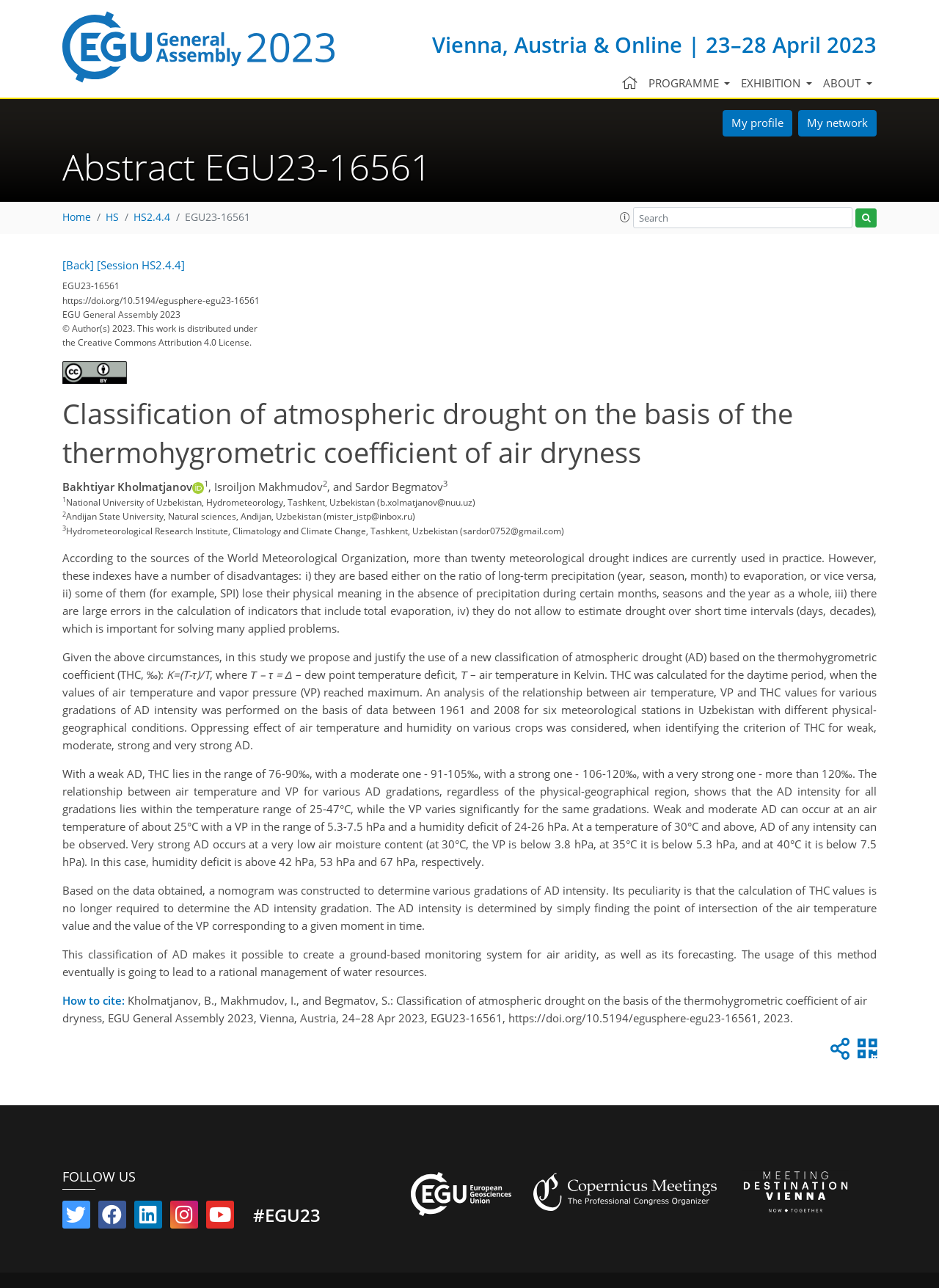What is the theme of the abstract?
Using the picture, provide a one-word or short phrase answer.

Atmospheric drought